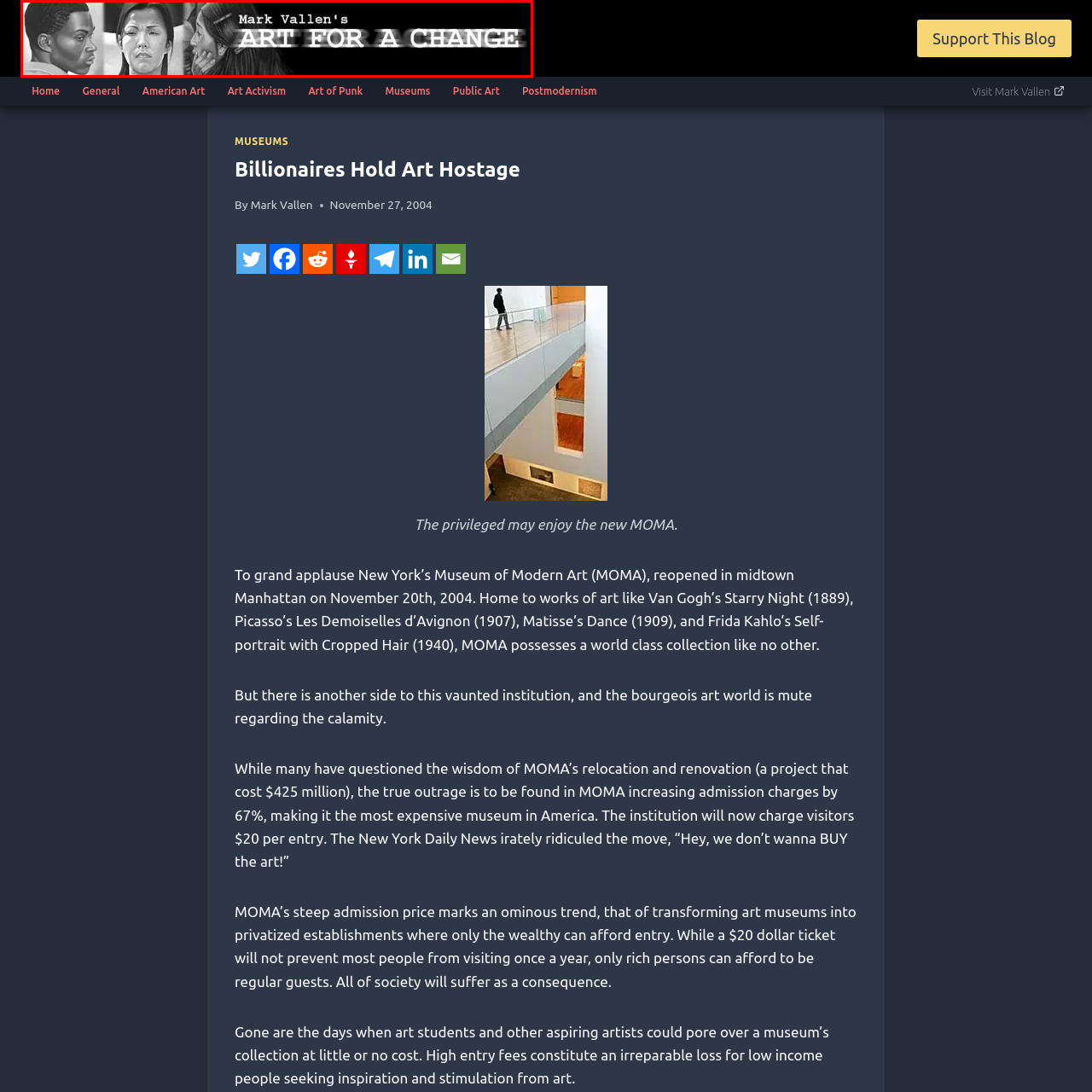Describe in detail the visual elements within the red-lined box.

The image showcases a monochromatic design featuring the phrase "Mark Vallen's ART FOR A CHANGE" prominently displayed, emphasizing a theme of social commentary through art. Accompanying the text, the artwork includes stylized portraits of diverse individuals, enhancing the message of inclusivity and the transformative power of art in addressing societal issues. The visual presentation, marked by its bold text and expressive imagery, sets the tone for the content on the associated webpage, which likely explores the intersections of art, activism, and cultural critique.